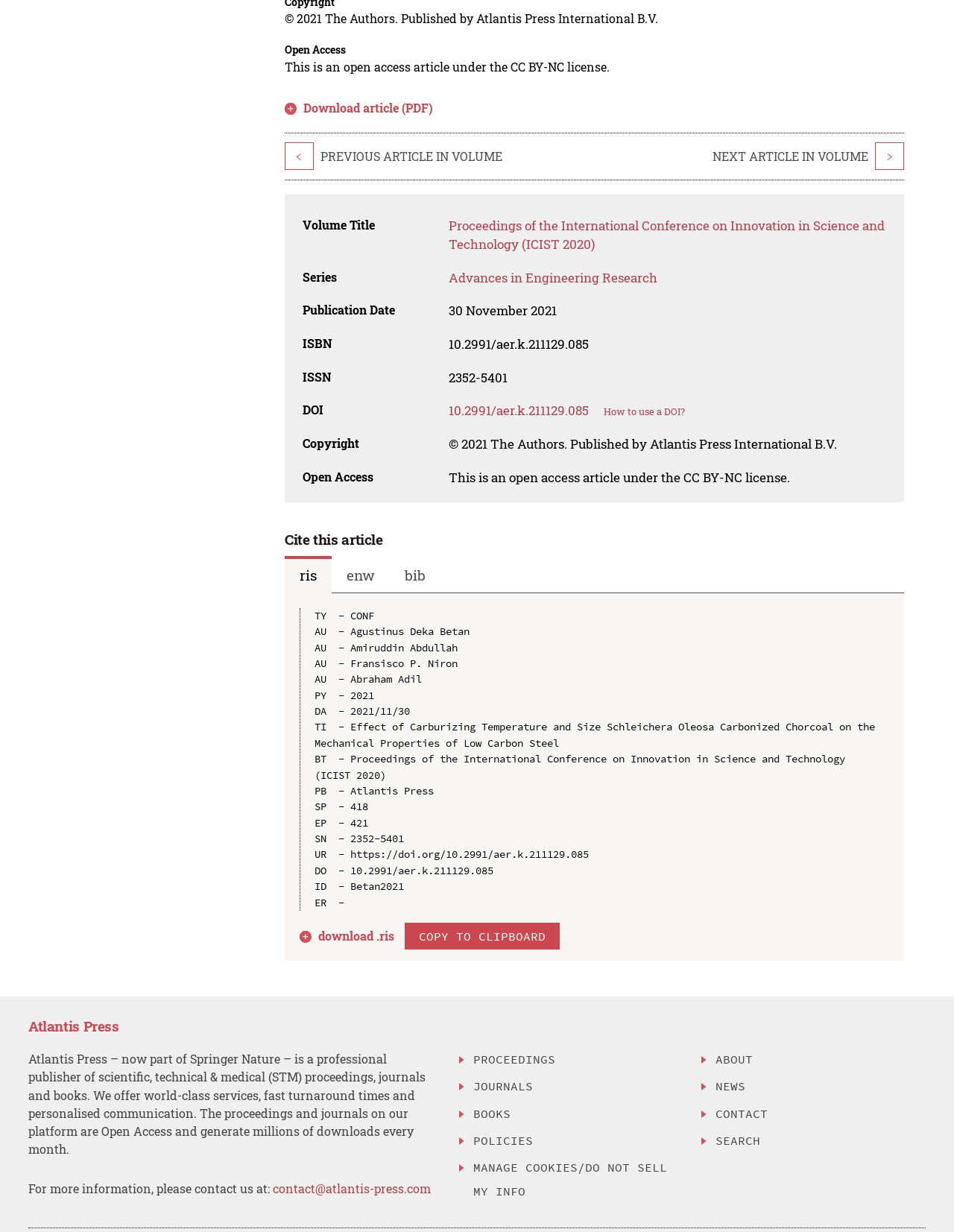Predict the bounding box coordinates for the UI element described as: "Journals". The coordinates should be four float numbers between 0 and 1, presented as [left, top, right, bottom].

[0.496, 0.872, 0.716, 0.892]